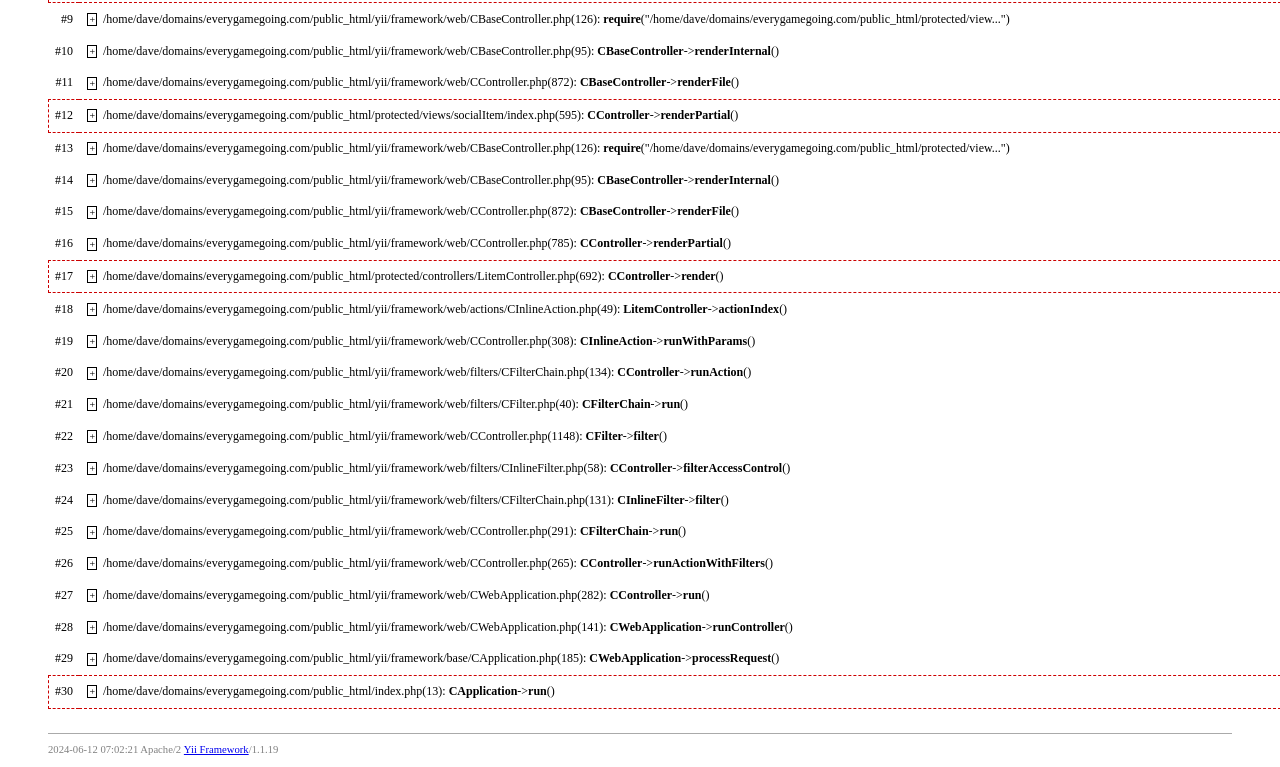What is the framework used?
Give a detailed and exhaustive answer to the question.

I found the answer by looking at the bottom of the webpage, where there is a link with the text 'Yii Framework', indicating that this is the framework used.